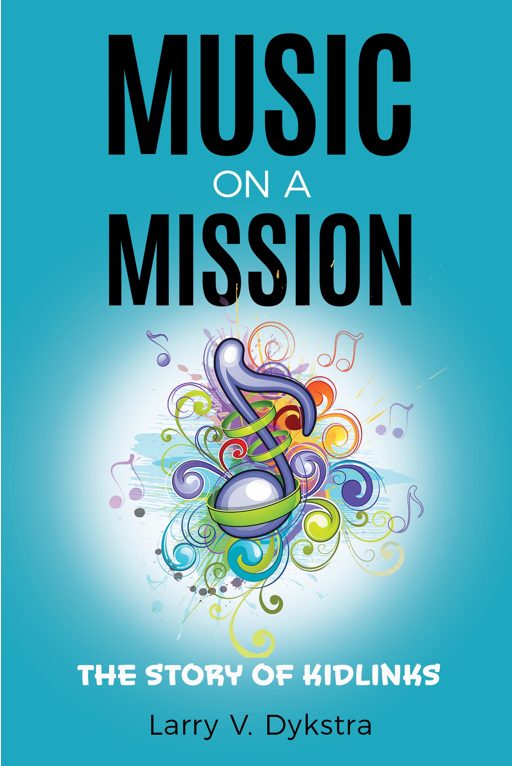Generate an in-depth description of the image you see.

The image showcases the vibrant cover of the book "Music on a Mission: The Story of KidLinks" by Larry V. Dykstra. The title is prominently displayed in bold, black letters at the top, capturing attention with its clear and impactful wording. Below the title, the subtitle "THE STORY OF KIDLINKS" is presented in a slightly smaller font, providing context about the nonprofit organization the book discusses. 

The background is a bright, inviting turquoise, enhancing the lively and uplifting theme reflected in the colorful design elements surrounding a prominent musical note. Vibrant swirls and music notes in various colors burst from the central image, symbolizing the joy and healing power of music, which is central to KidLinks' mission of providing musical experiences for children in need. This engaging visual composition sets the tone for the book's exploration of how music can profoundly impact the lives of children and their caregivers.